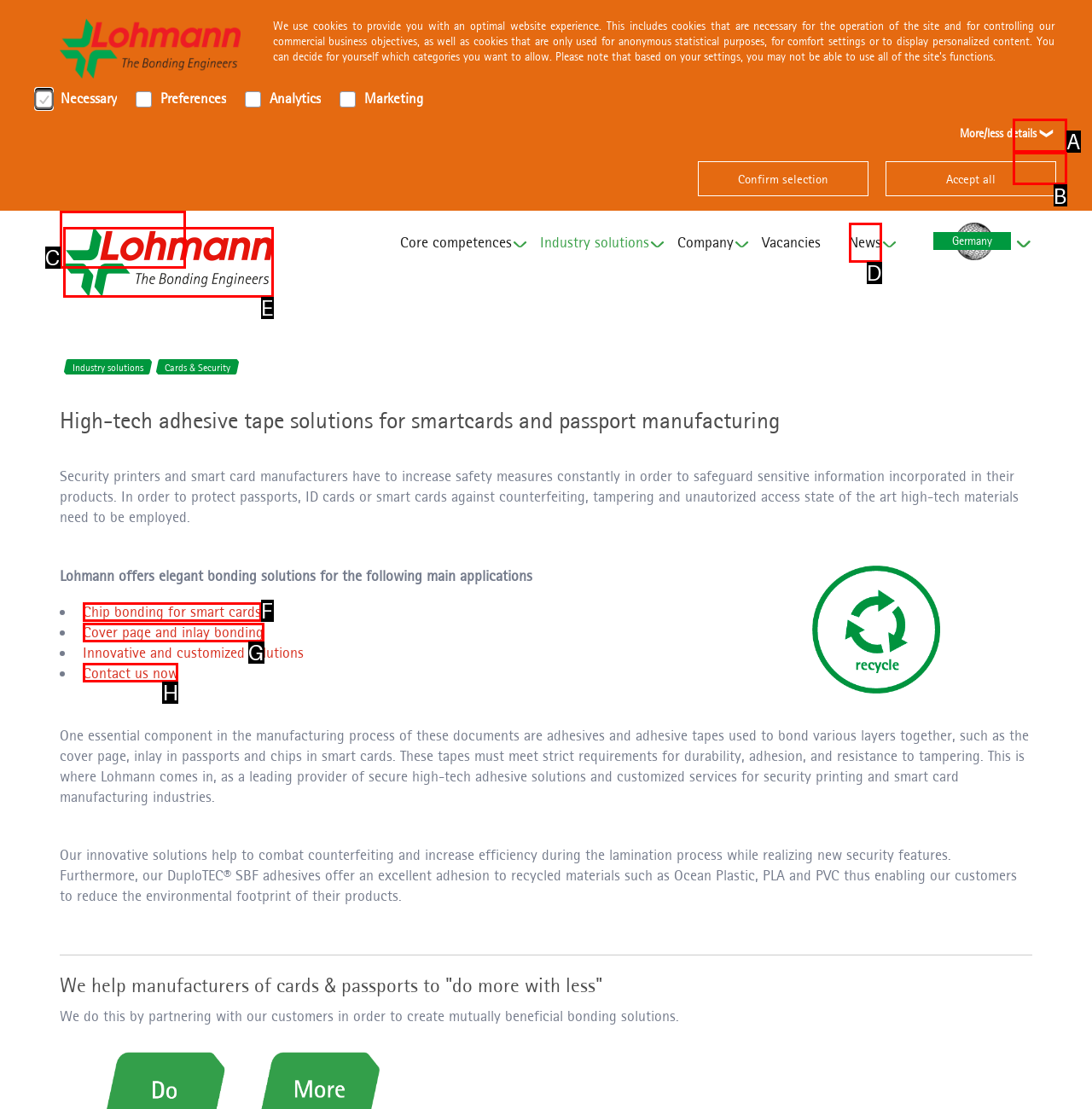Choose the letter of the element that should be clicked to complete the task: Contact us now
Answer with the letter from the possible choices.

H